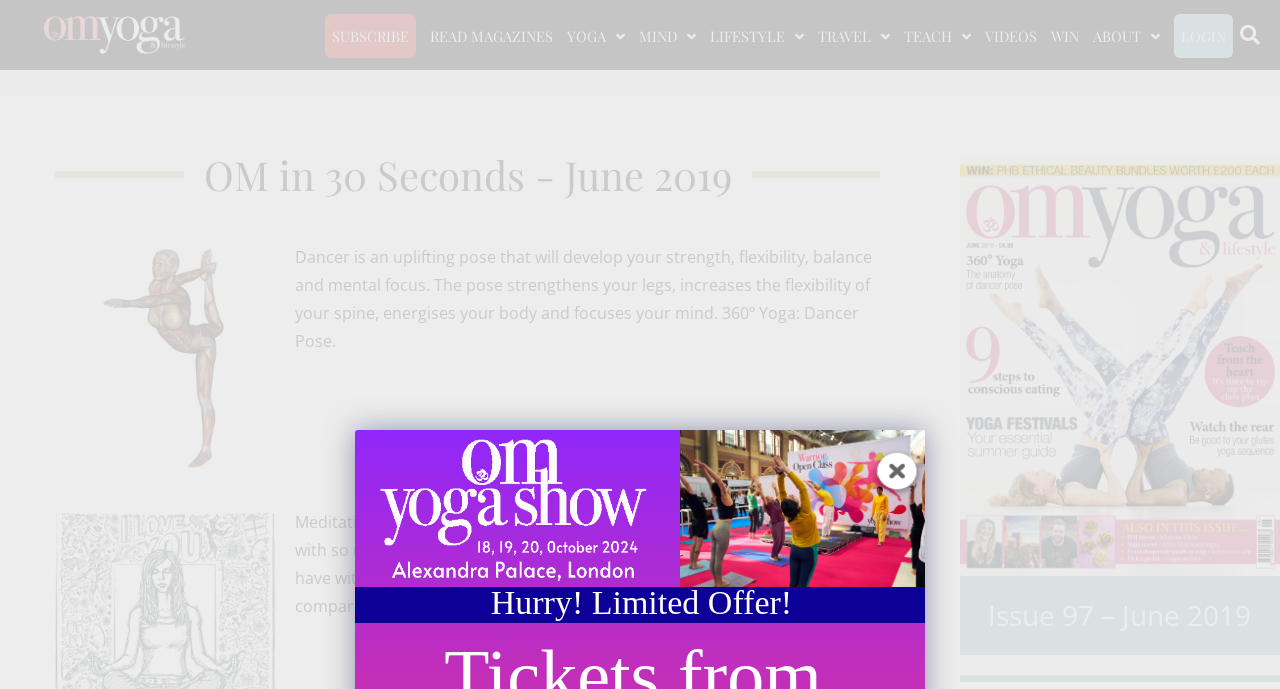Pinpoint the bounding box coordinates of the clickable element to carry out the following instruction: "View the 'Om Yoga Cover July 2019' issue."

[0.75, 0.515, 1.0, 0.543]